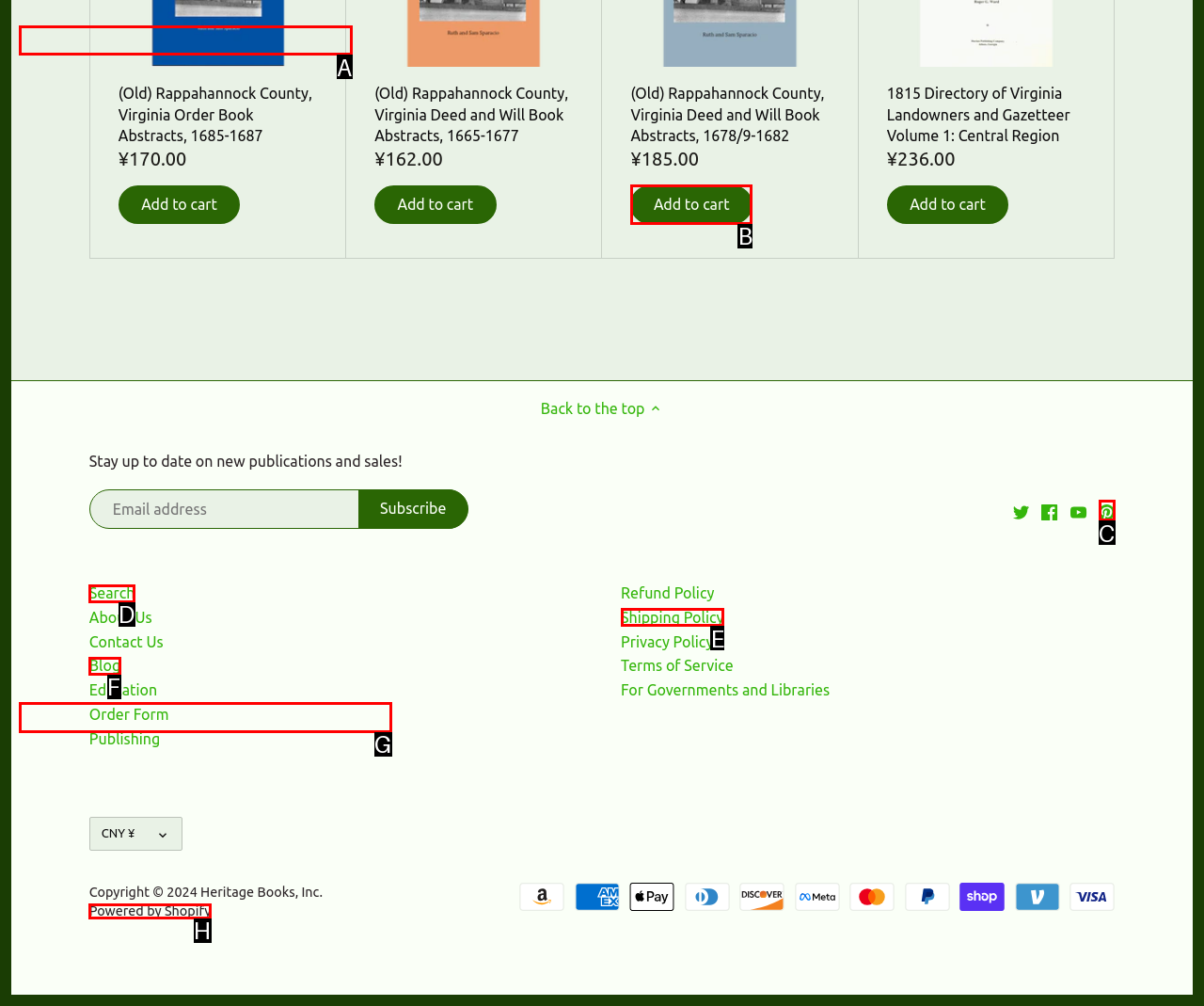For the task: Search for publications, tell me the letter of the option you should click. Answer with the letter alone.

D